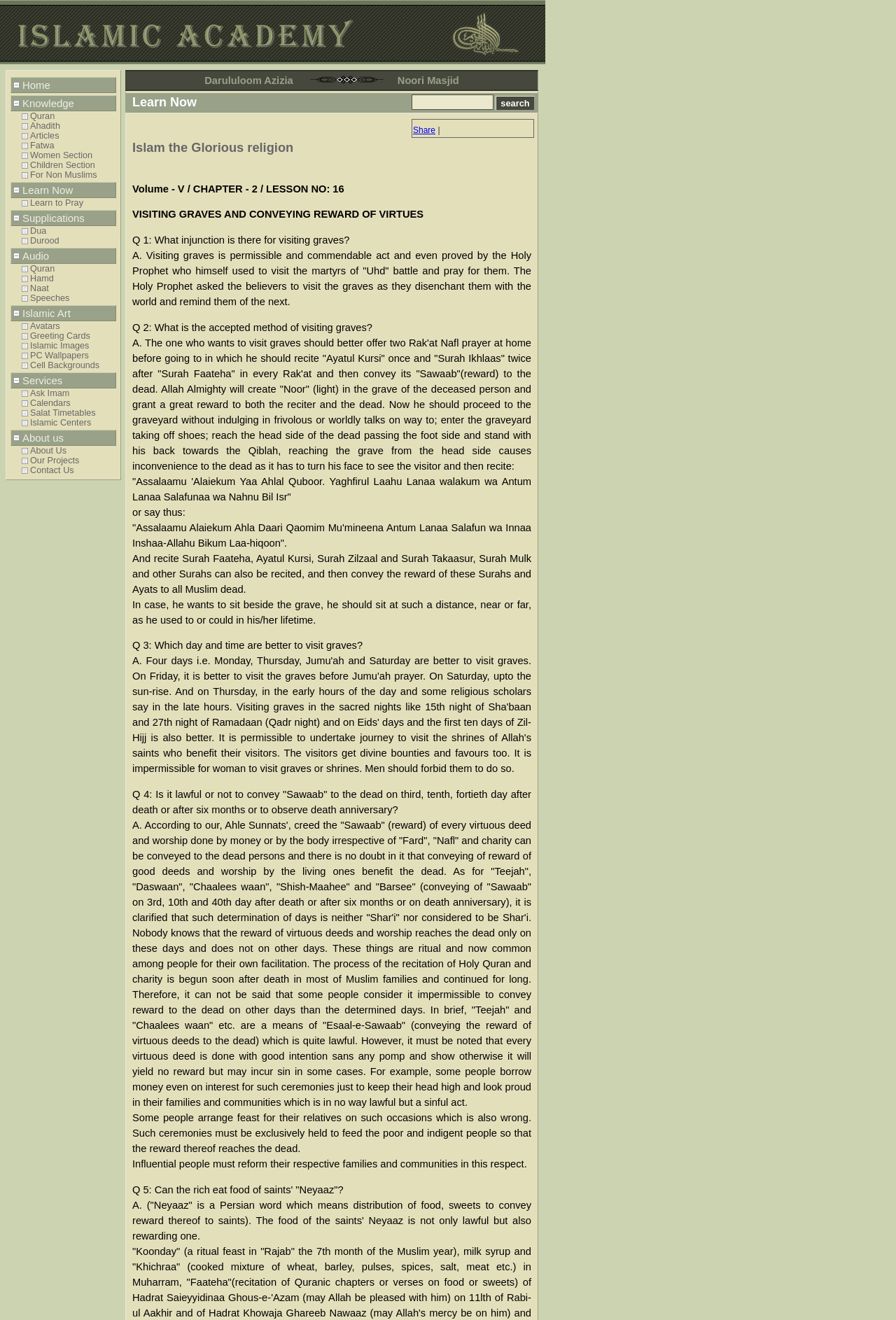Refer to the image and provide a thorough answer to this question:
What is the name of the religion discussed on this webpage?

The webpage has a title 'Islam the Glorious religion' and the content is about Islamic teachings, practices, and questions and answers related to Islam, which indicates that the religion discussed on this webpage is Islam.